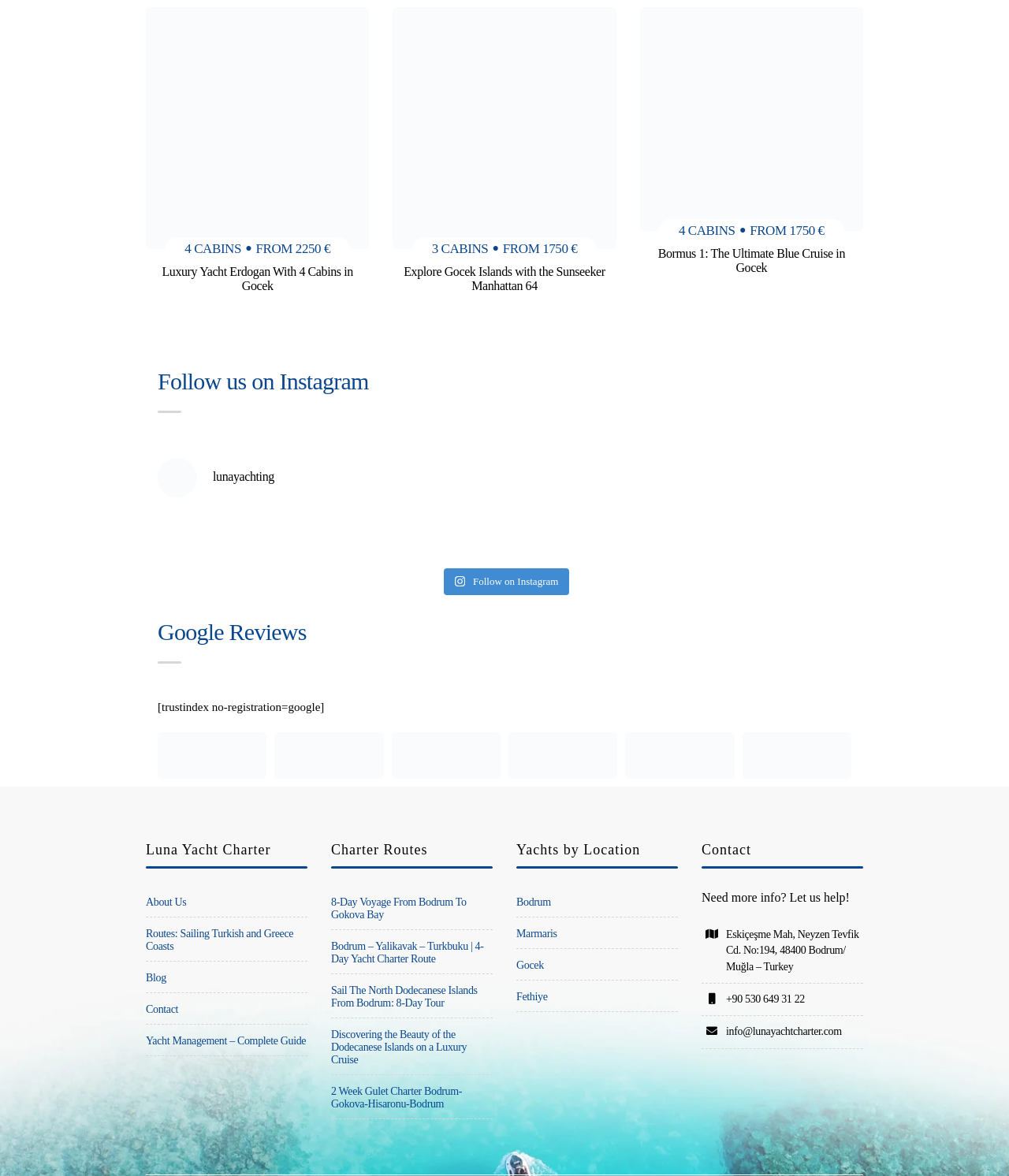Use a single word or phrase to answer the question: How many cabins does the Luxury Yacht Erdogan have?

4 CABINS